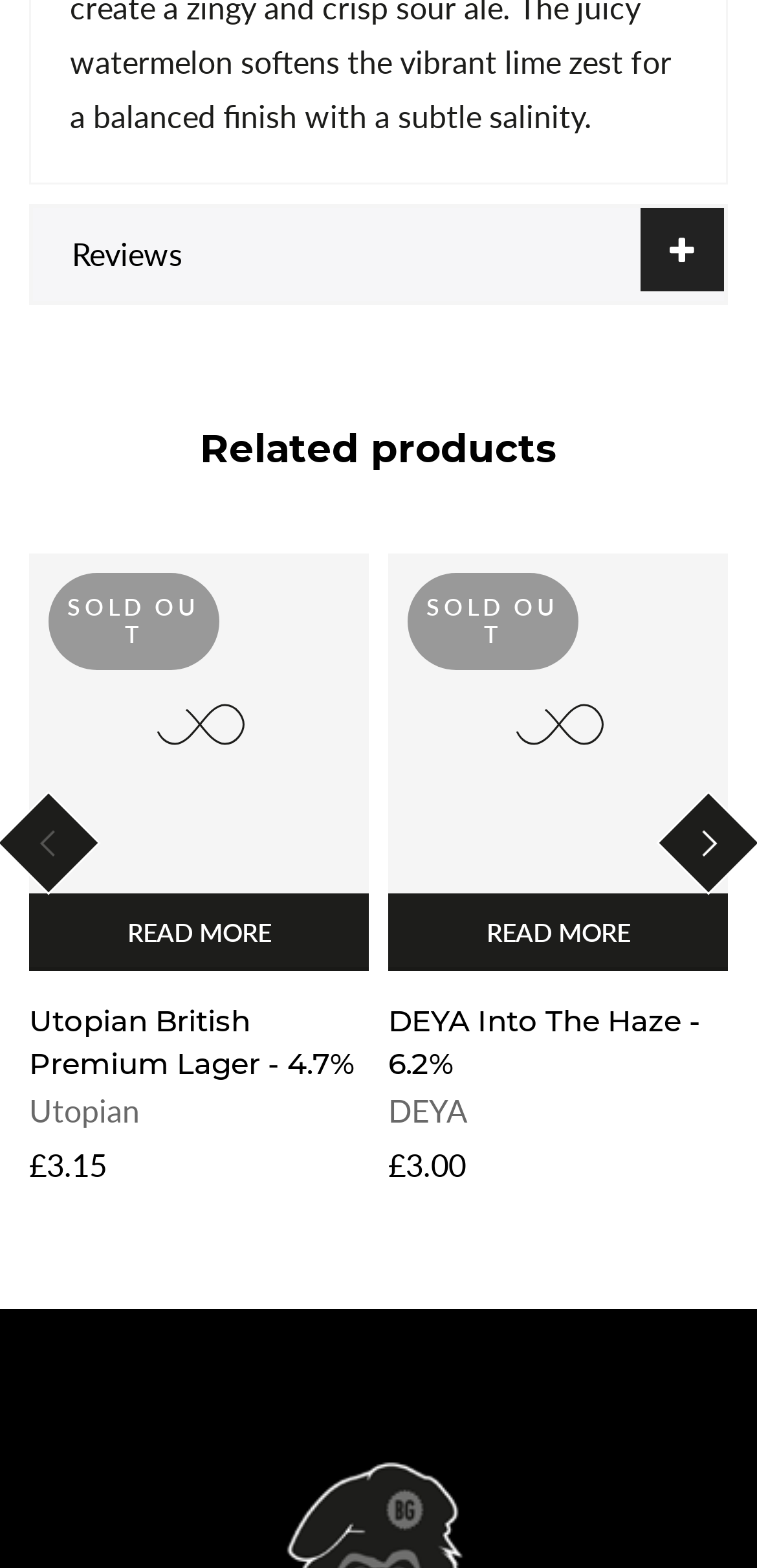What is the price of DEYA Into The Haze?
Please look at the screenshot and answer using one word or phrase.

£3.00